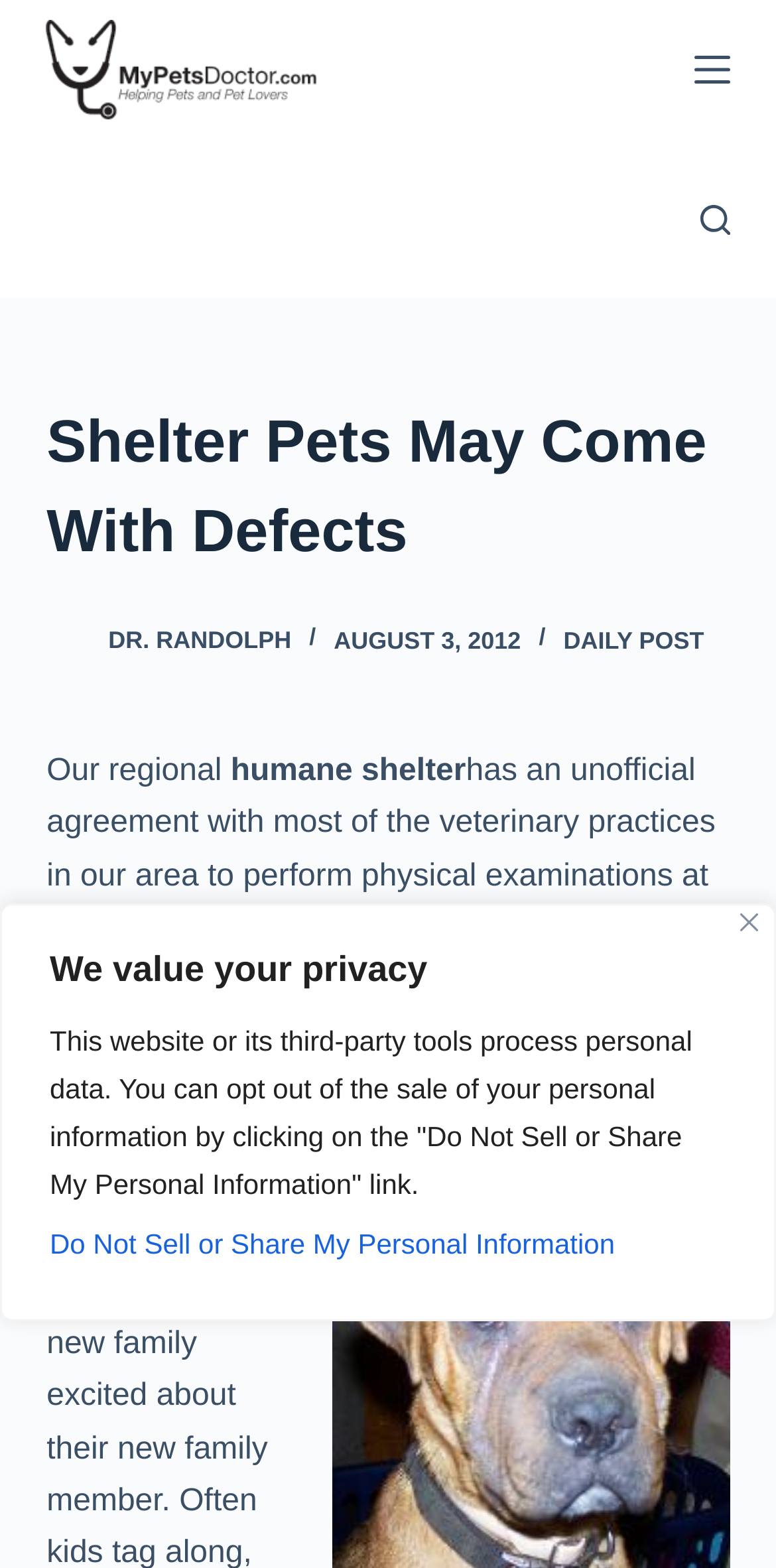Determine the bounding box coordinates of the clickable element necessary to fulfill the instruction: "open the menu". Provide the coordinates as four float numbers within the 0 to 1 range, i.e., [left, top, right, bottom].

[0.894, 0.033, 0.94, 0.056]